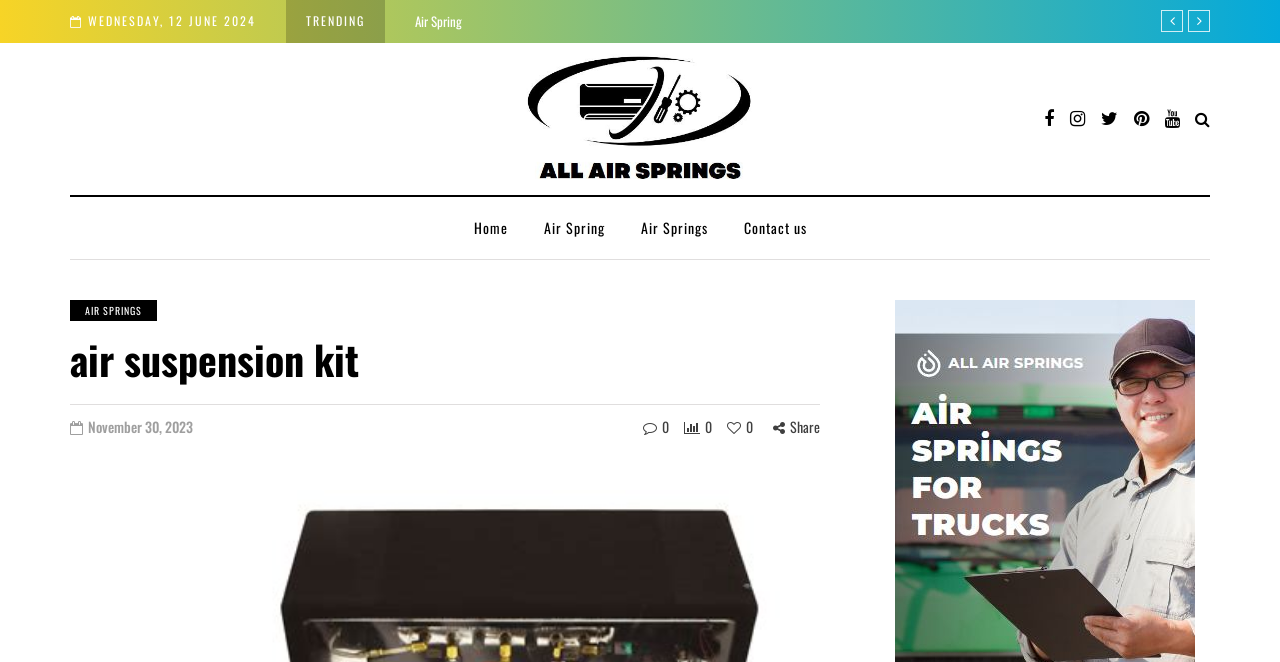Find the bounding box coordinates of the element you need to click on to perform this action: 'Click on the 'Air Spring' link'. The coordinates should be represented by four float values between 0 and 1, in the format [left, top, right, bottom].

[0.324, 0.017, 0.361, 0.047]